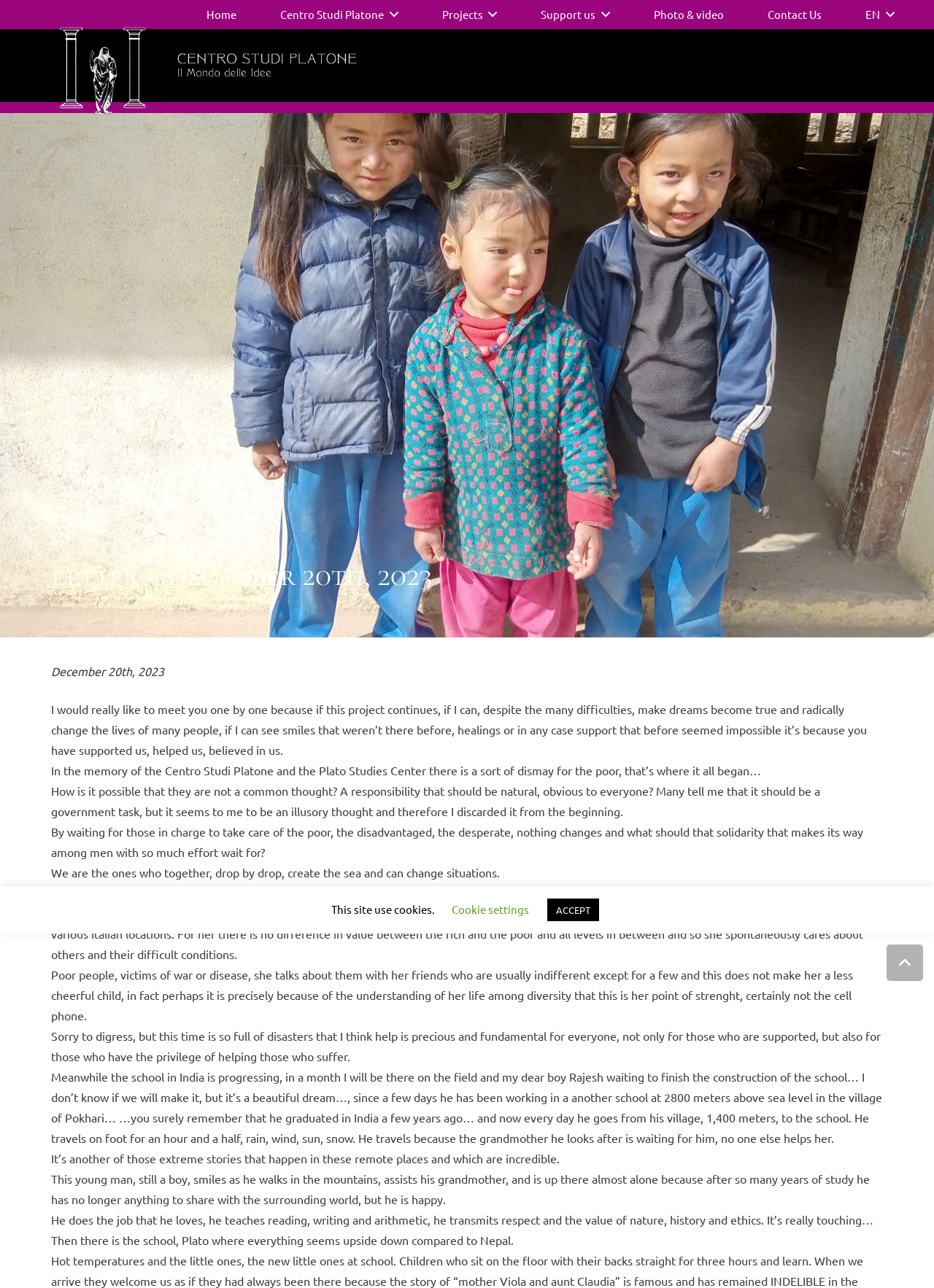What is the name of the center mentioned in the webpage?
Analyze the image and provide a thorough answer to the question.

The webpage mentions the Centro Studi Platone, which is an organization that seems to be involved in helping the poor and disadvantaged people, and is also associated with the Plato Studies Center.